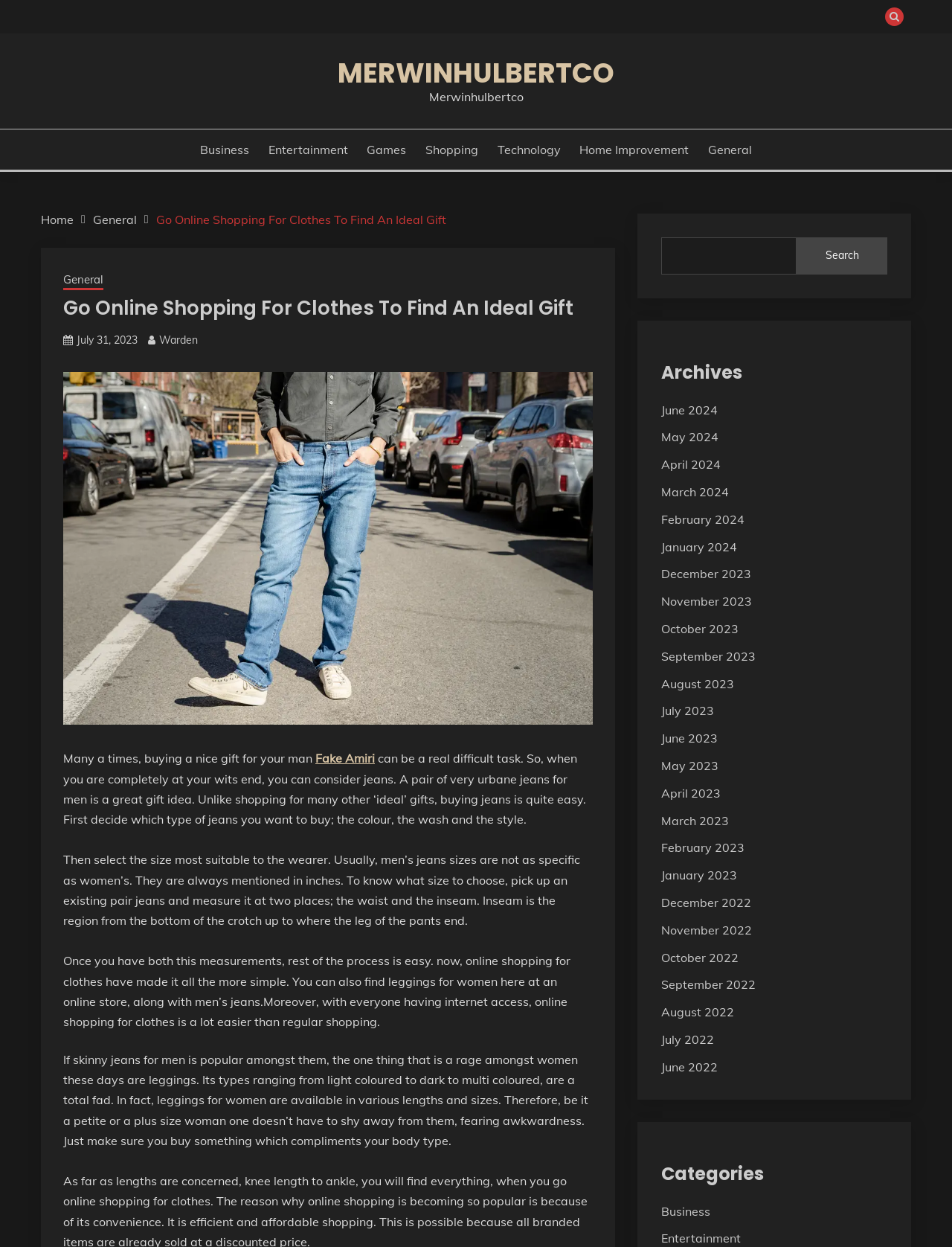What is the purpose of measuring the waist and inseam of an existing pair of jeans?
Examine the image closely and answer the question with as much detail as possible.

The article advises measuring the waist and inseam of an existing pair of jeans to determine the correct size to buy, as men's jeans sizes are not as specific as women's and are usually mentioned in inches.